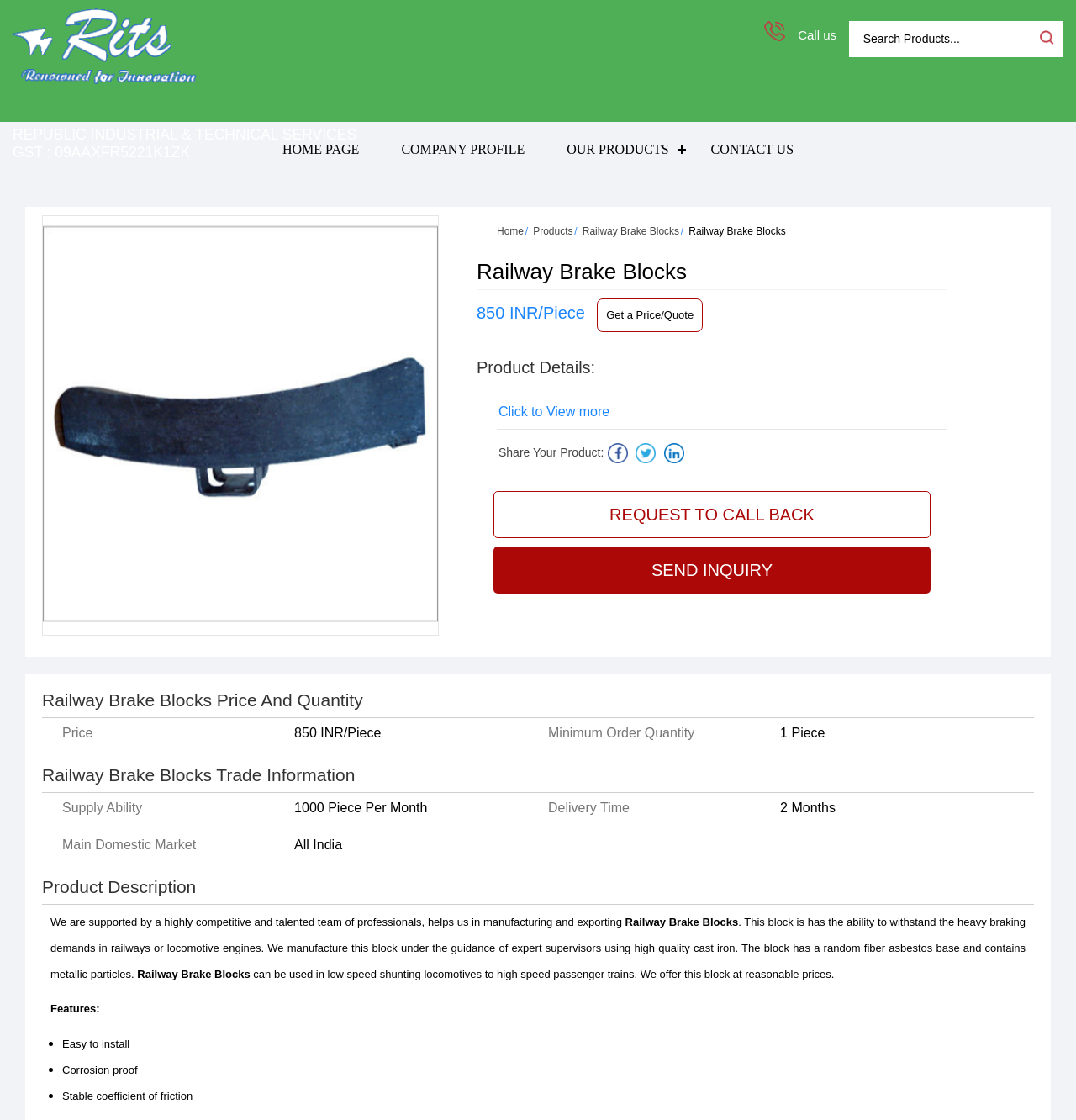Identify the bounding box coordinates for the UI element described as: "Click to View more".

[0.463, 0.359, 0.567, 0.377]